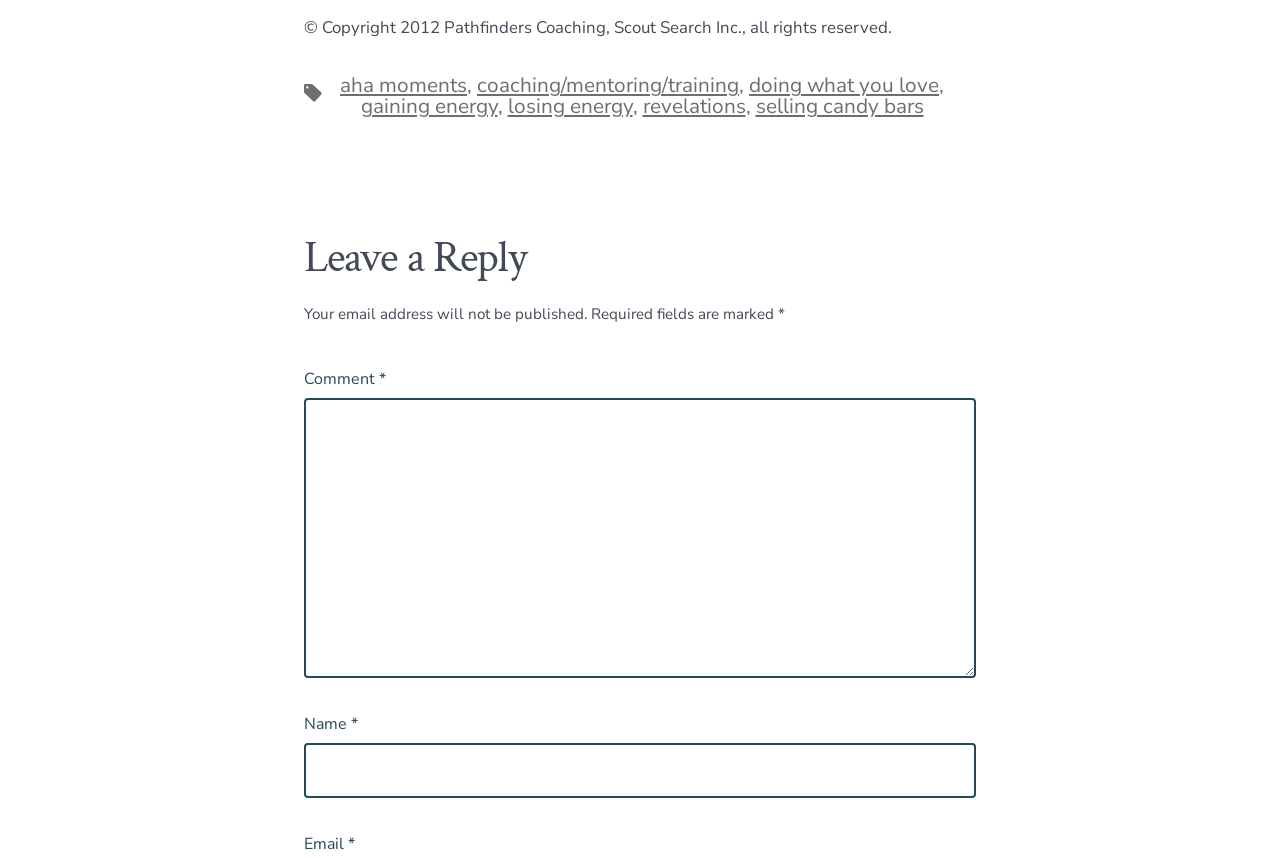Find the bounding box coordinates for the element that must be clicked to complete the instruction: "Click on the 'aha moments' link". The coordinates should be four float numbers between 0 and 1, indicated as [left, top, right, bottom].

[0.266, 0.083, 0.365, 0.116]